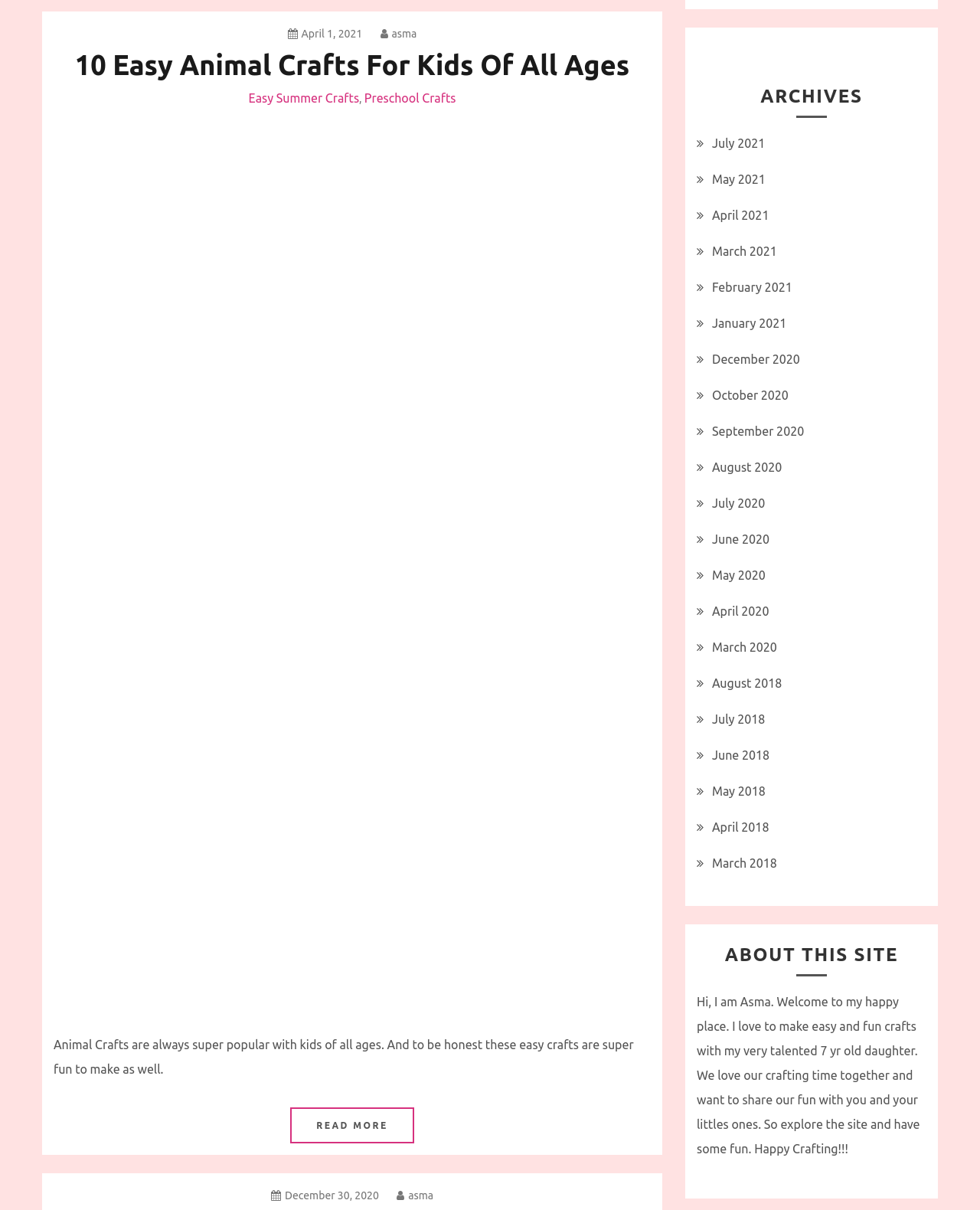What is the tone of the website?
Please give a detailed and elaborate explanation in response to the question.

The tone of the website can be inferred from the language used in the 'ABOUT THIS SITE' section, which is warm and welcoming. The use of phrases like 'my happy place' and 'Happy Crafting!!!' creates a friendly and inviting atmosphere, suggesting that the website is intended to be a positive and uplifting space for users.